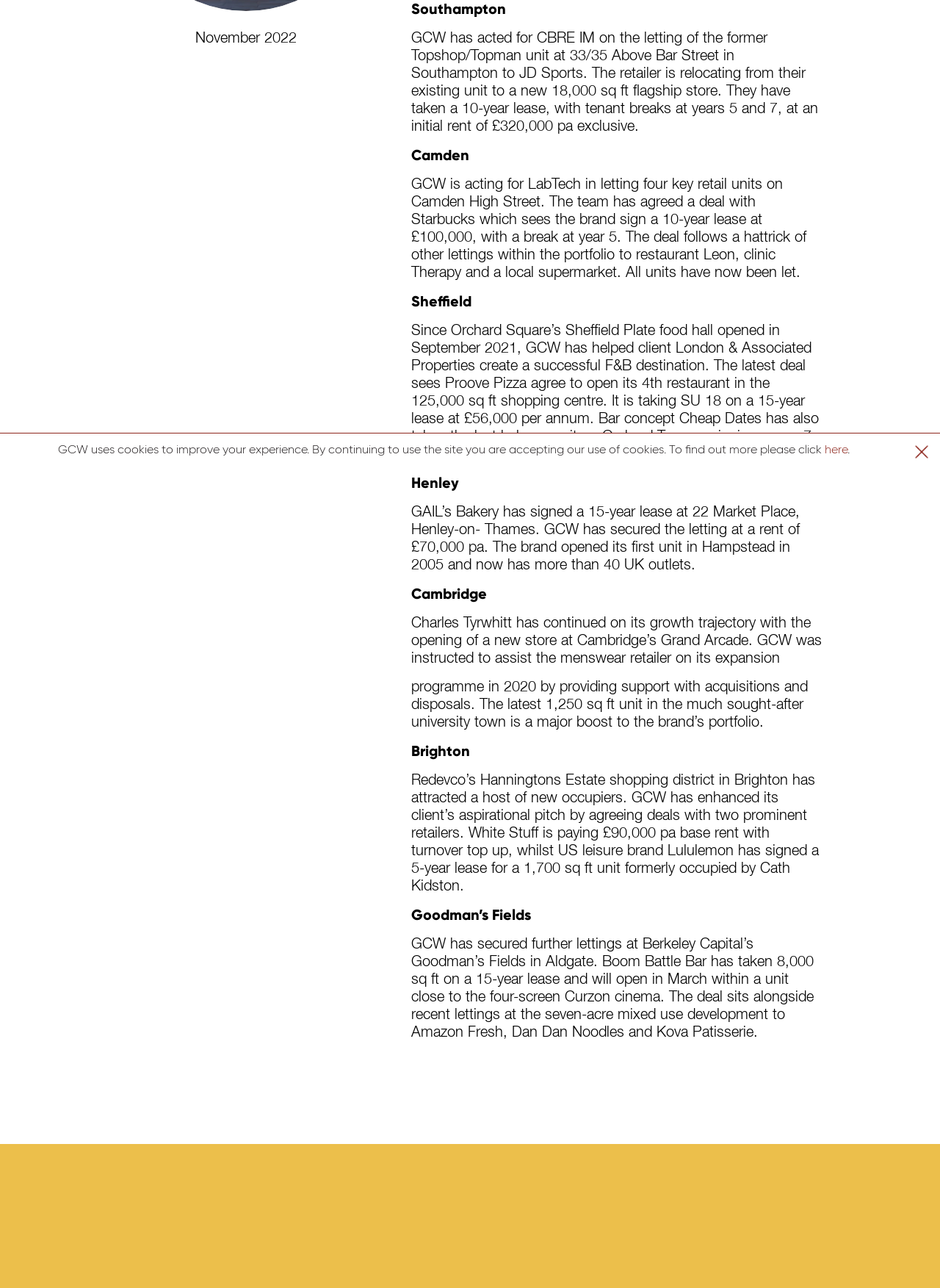Provide the bounding box coordinates of the UI element this sentence describes: "020 7408 0030".

[0.117, 0.946, 0.212, 0.957]